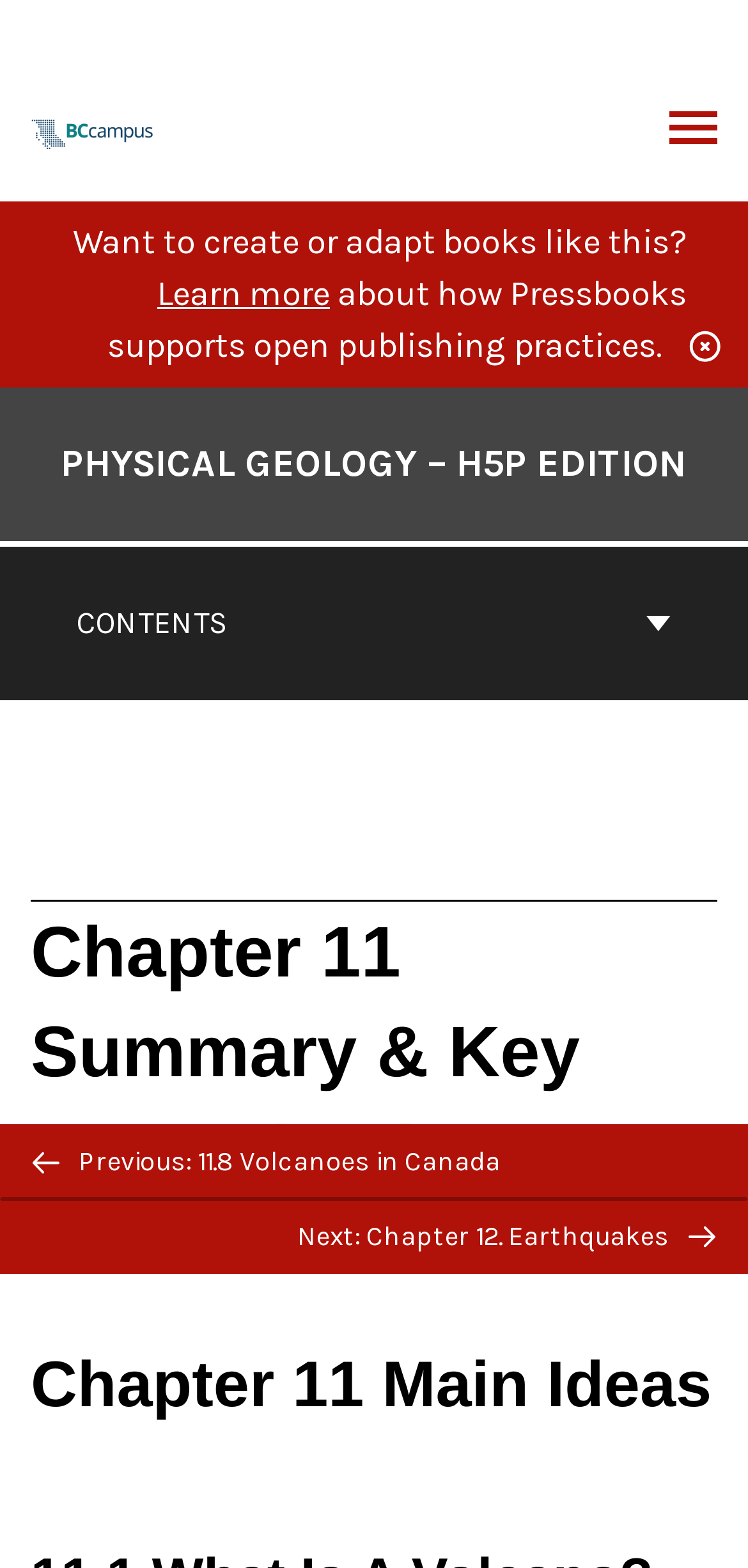Analyze the image and deliver a detailed answer to the question: What organization is associated with open publishing practices?

I found the answer by looking at the link 'BCcampus Open Publishing' and the surrounding text, which suggests that BCcampus Open Publishing is associated with open publishing practices.